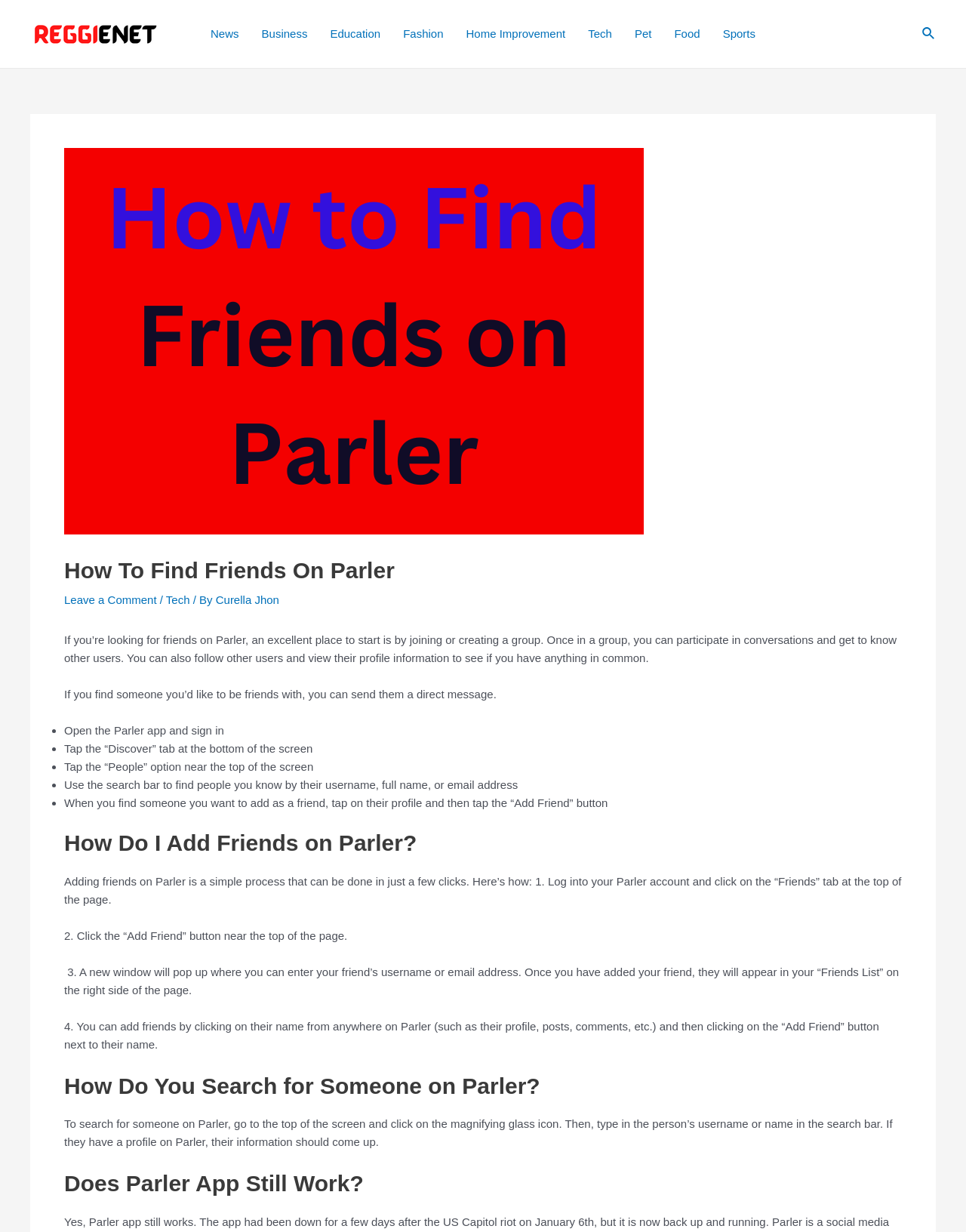Could you specify the bounding box coordinates for the clickable section to complete the following instruction: "Click on the 'Curella Jhon' link"?

[0.223, 0.482, 0.289, 0.492]